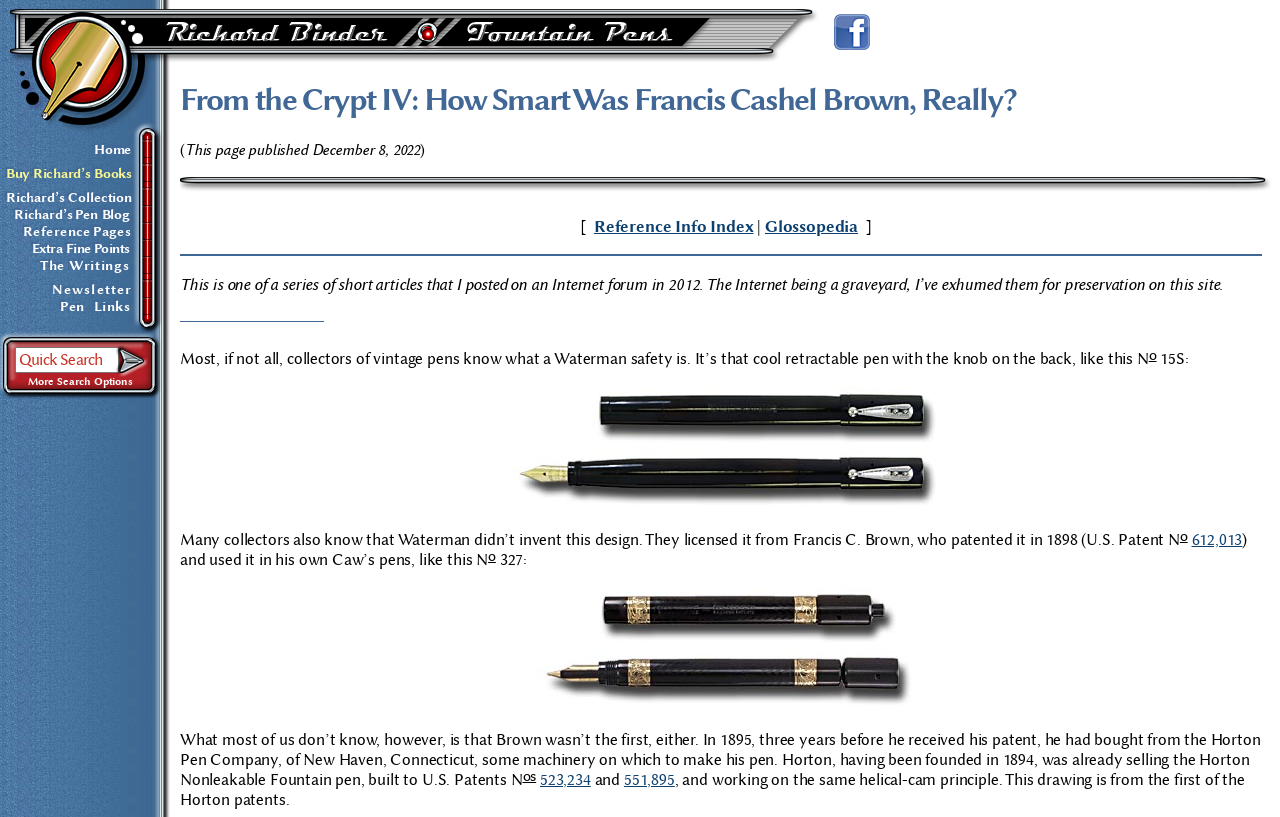Identify the bounding box coordinates for the UI element that matches this description: "Richard’s Collection".

[0.005, 0.23, 0.103, 0.252]